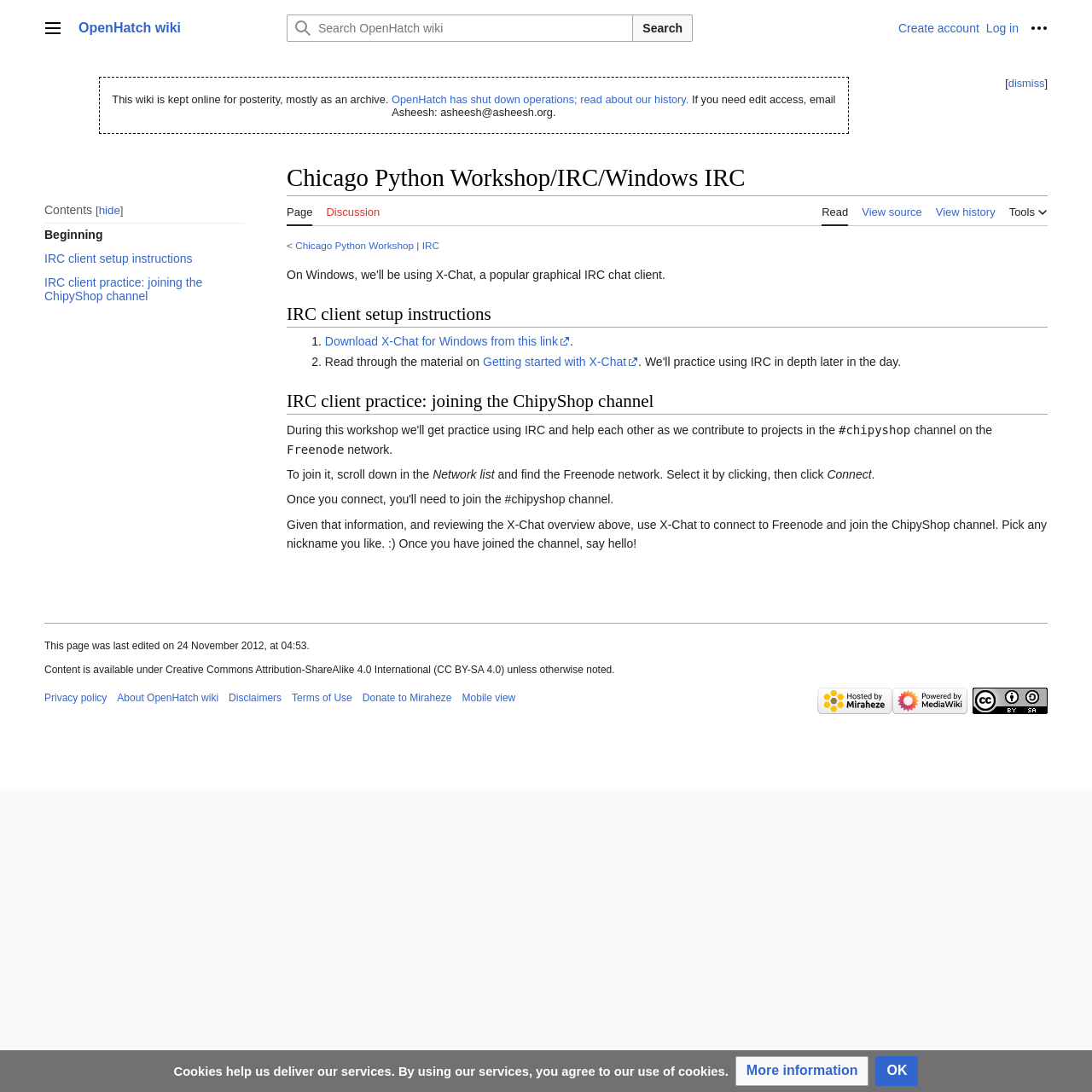Please provide a one-word or short phrase answer to the question:
What is the purpose of the Chicago Python Workshop?

Learn Python